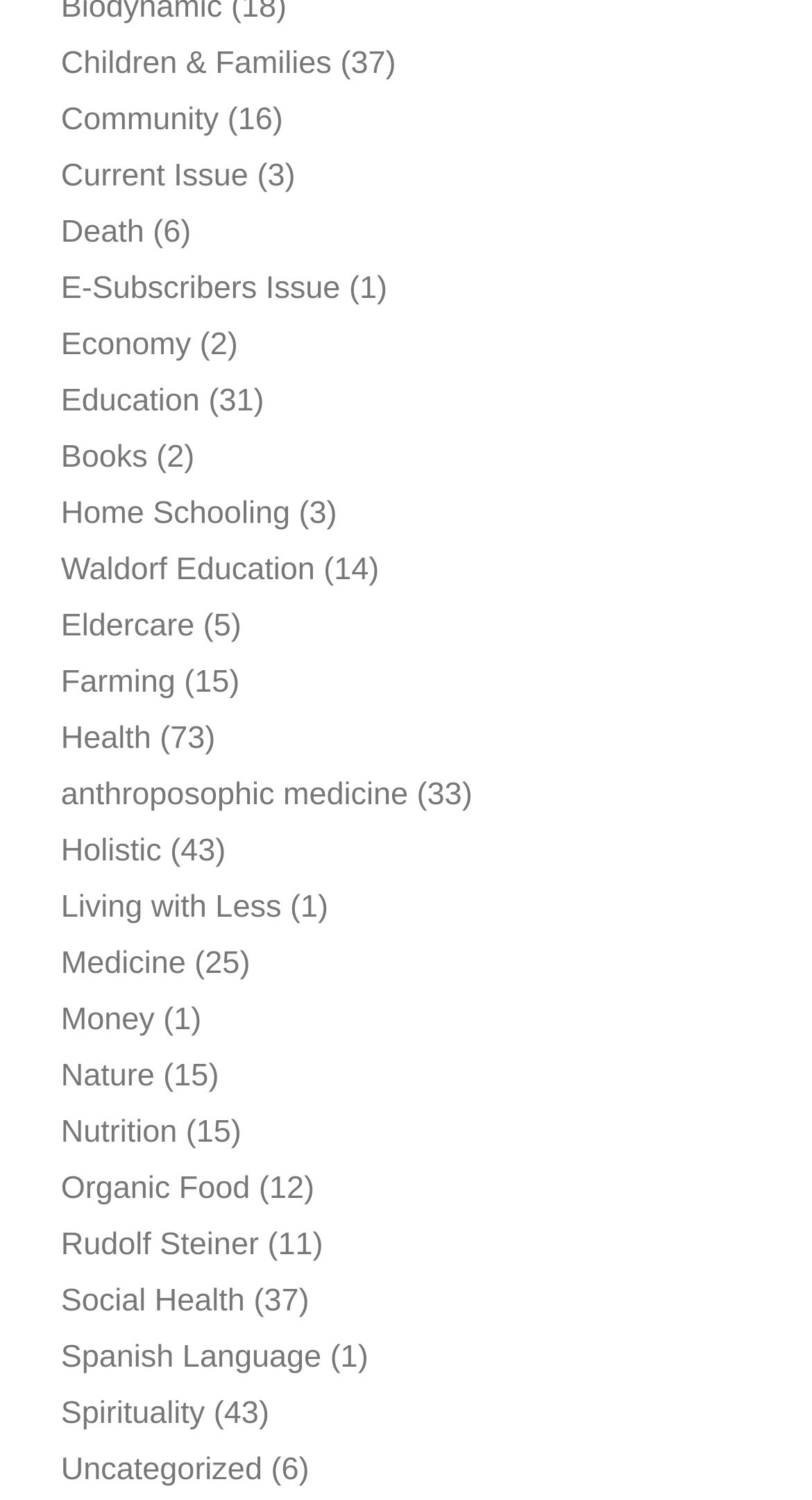Given the element description, predict the bounding box coordinates in the format (top-left x, top-left y, bottom-right x, bottom-right y). Make sure all values are between 0 and 1. Here is the element description: Home Schooling

[0.075, 0.33, 0.357, 0.354]